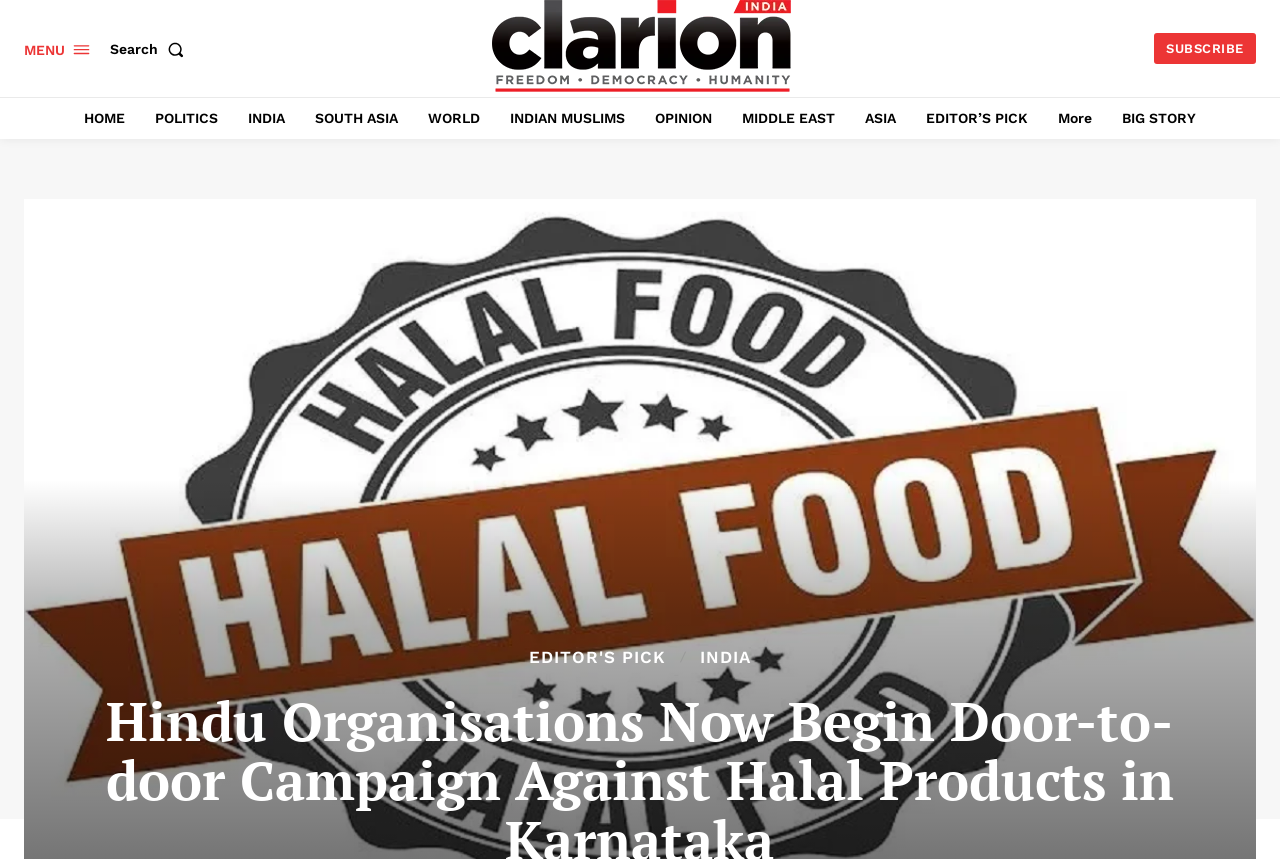Find the bounding box coordinates for the area you need to click to carry out the instruction: "Click on the MENU link". The coordinates should be four float numbers between 0 and 1, indicated as [left, top, right, bottom].

[0.019, 0.031, 0.07, 0.082]